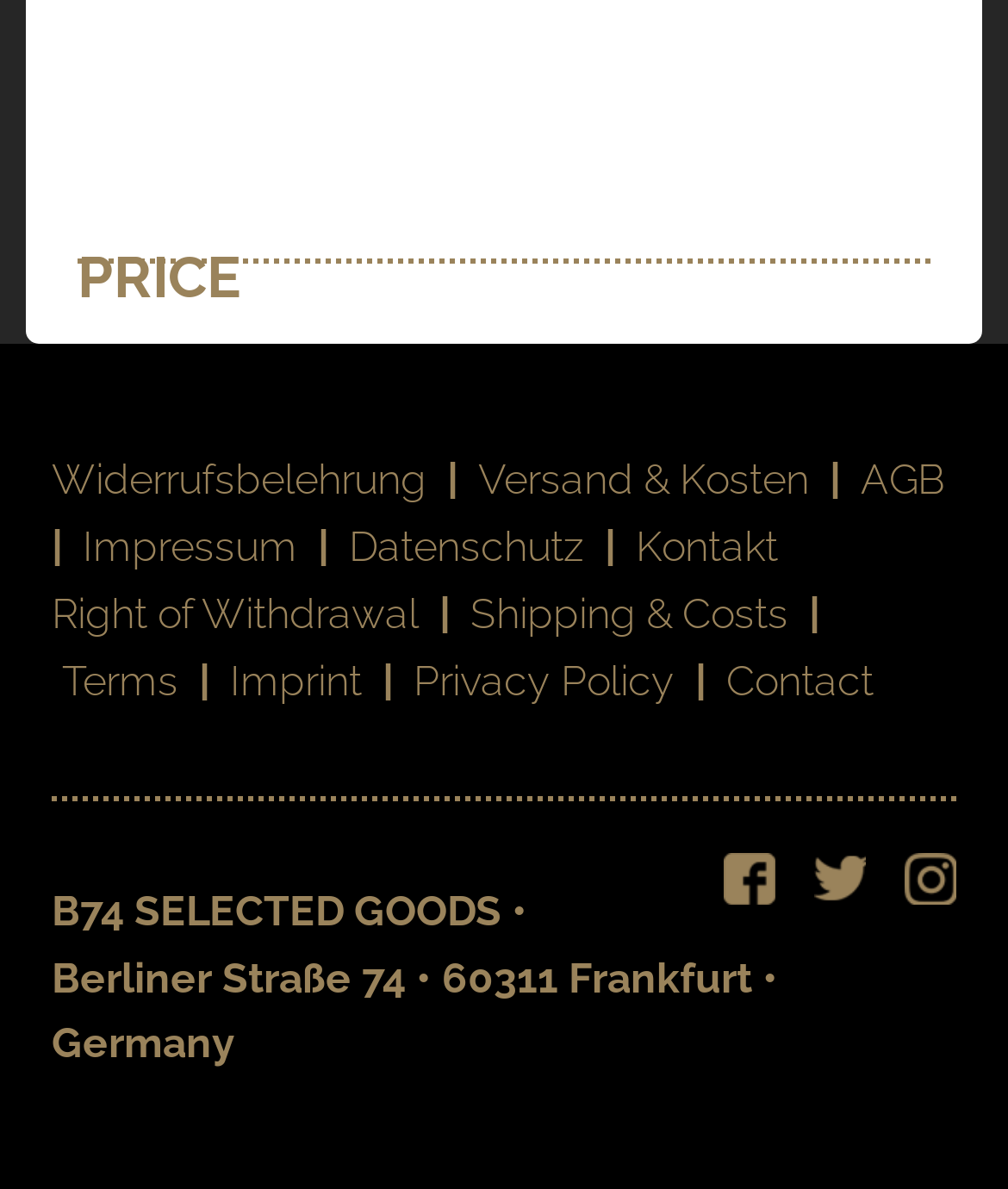Specify the bounding box coordinates for the region that must be clicked to perform the given instruction: "Check Datenschutz".

[0.346, 0.439, 0.579, 0.481]